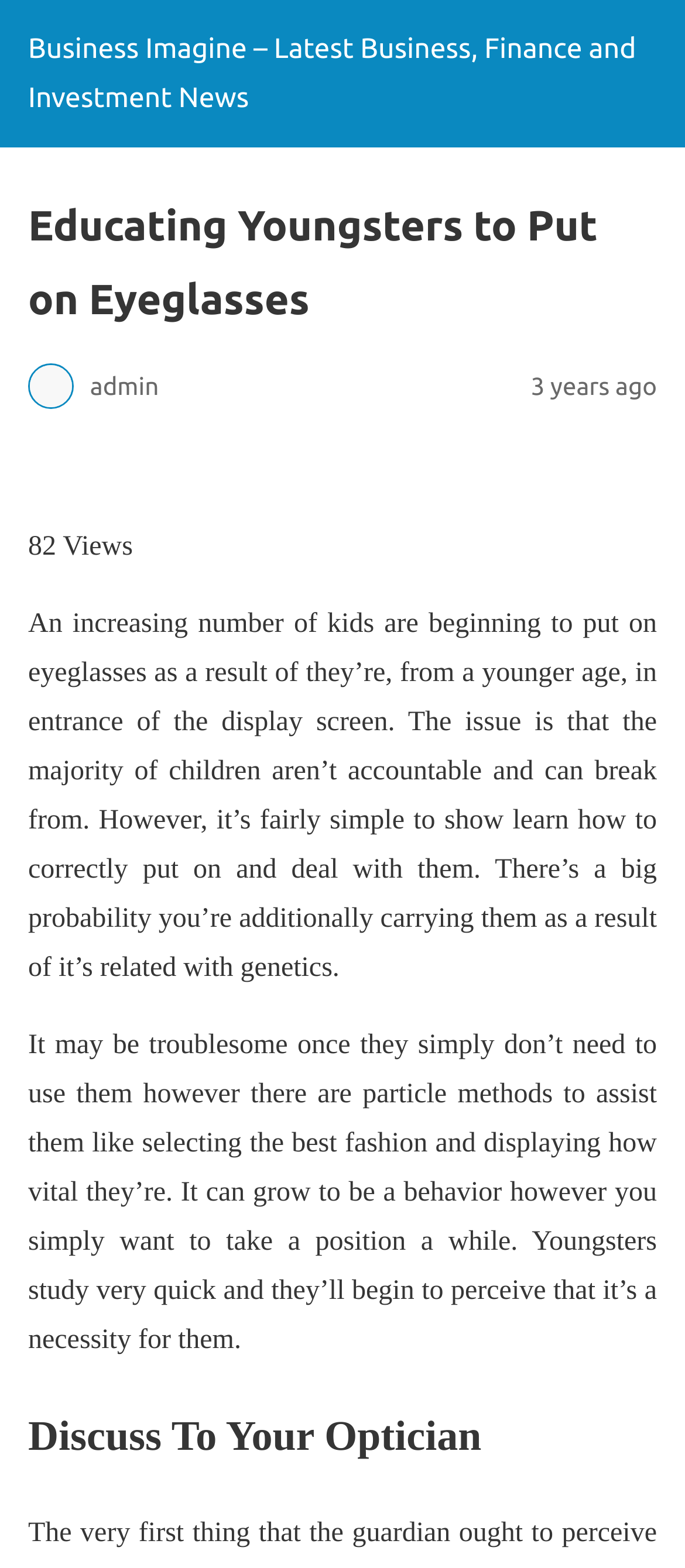Articulate a complete and detailed caption of the webpage elements.

The webpage is about educating children to wear eyeglasses. At the top left of the page, there is a link to "Business Imagine – Latest Business, Finance and Investment News". Below this link, there is a header section with a heading that reads "Educating Youngsters to Put on Eyeglasses". To the right of the heading, there is a small image of an administrator. 

On the right side of the header section, there is a timestamp that indicates the article was posted 3 years ago. Below the header section, there are two lines of text, with the first line showing the number of views, "82 Views", and the second line describing the issue of children wearing eyeglasses. 

The main content of the webpage is divided into two paragraphs. The first paragraph explains the problem of children breaking their eyeglasses and the importance of teaching them how to wear and handle them correctly. The second paragraph provides suggestions on how to encourage children to wear their eyeglasses, such as selecting the right fashion and demonstrating their importance. 

At the bottom of the page, there is a heading that reads "Discuss To Your Optician", which may be a call to action or a suggestion for further consultation. Overall, the webpage provides guidance and advice on educating children to wear eyeglasses.